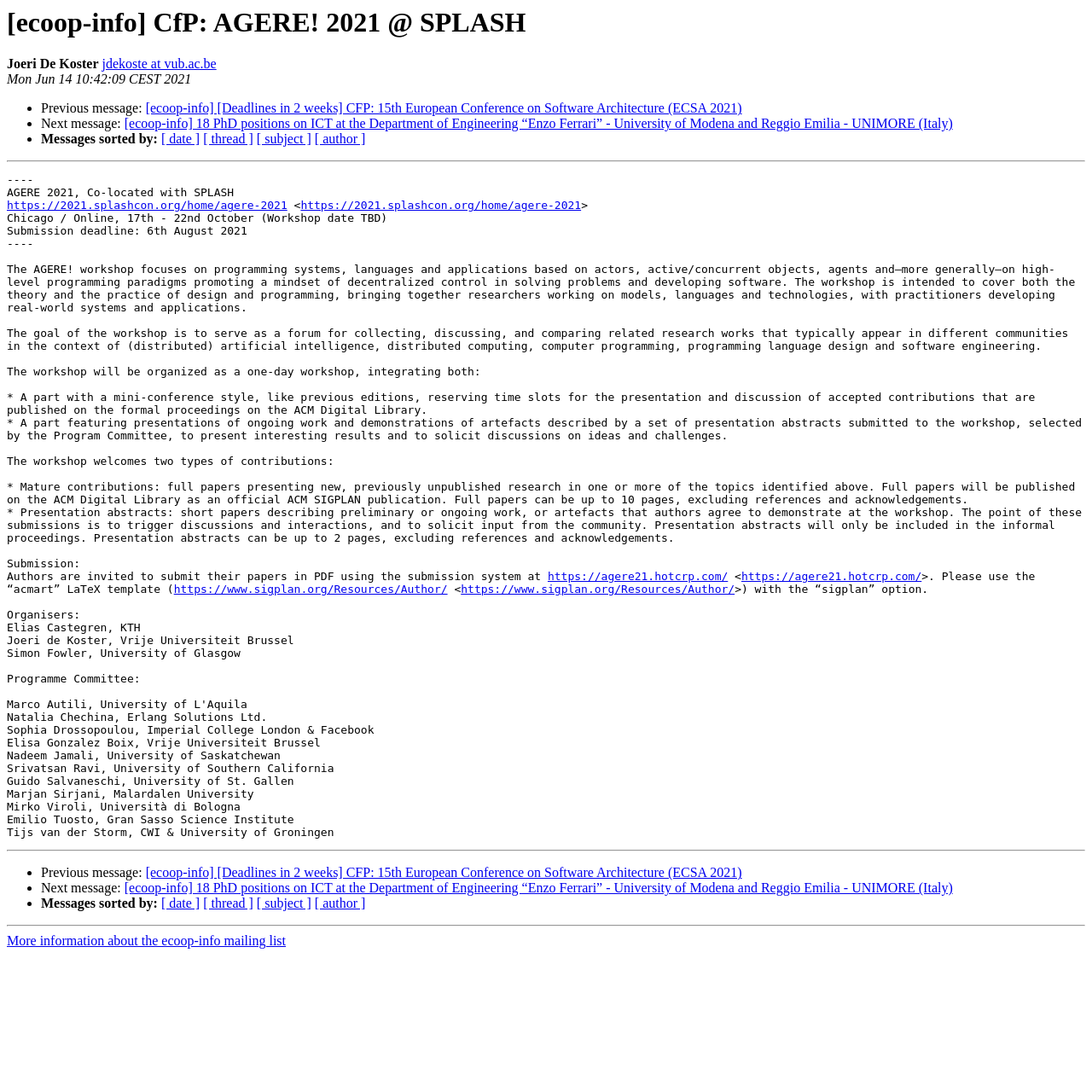Please locate the bounding box coordinates of the region I need to click to follow this instruction: "Sort messages by author".

[0.288, 0.121, 0.335, 0.134]